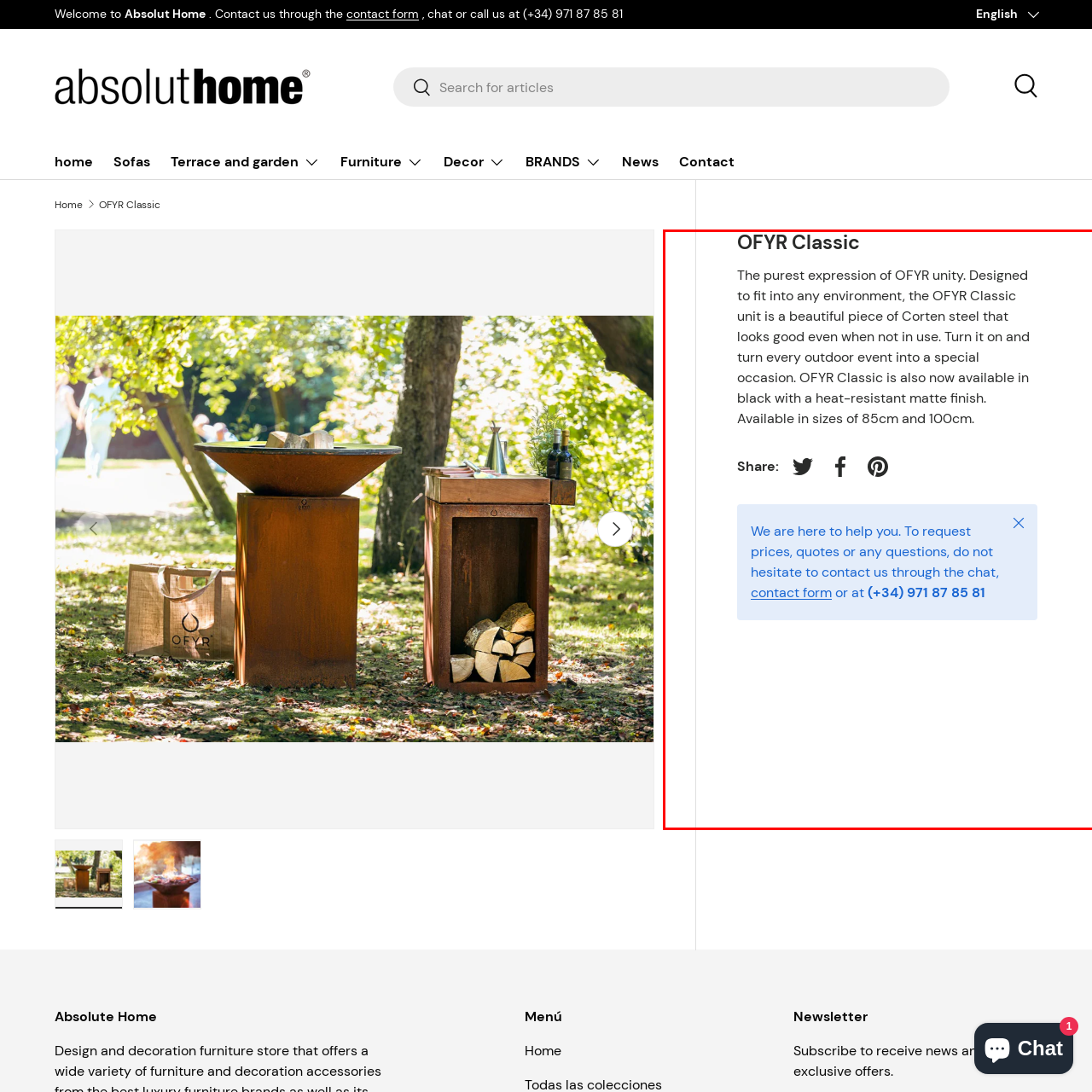Elaborate on the image contained within the red outline, providing as much detail as possible.

The image showcases the OFYR Classic, a beautifully designed outdoor cooking unit crafted from Corten steel. This versatile piece is highlighted as the purest expression of OFYR unity, meant to seamlessly blend into any environment. The text accompanying the image emphasizes its aesthetic appeal, stating that it looks great even when not in use. Potential users are informed that the OFYR Classic can elevate outdoor events to special occasions and is now offered in a sleek black, heat-resistant matte finish. Sizes available include 85cm and 100cm, catering to various space requirements. Additionally, contact information for inquiries and assistance is provided, reinforcing the brand's commitment to customer service.